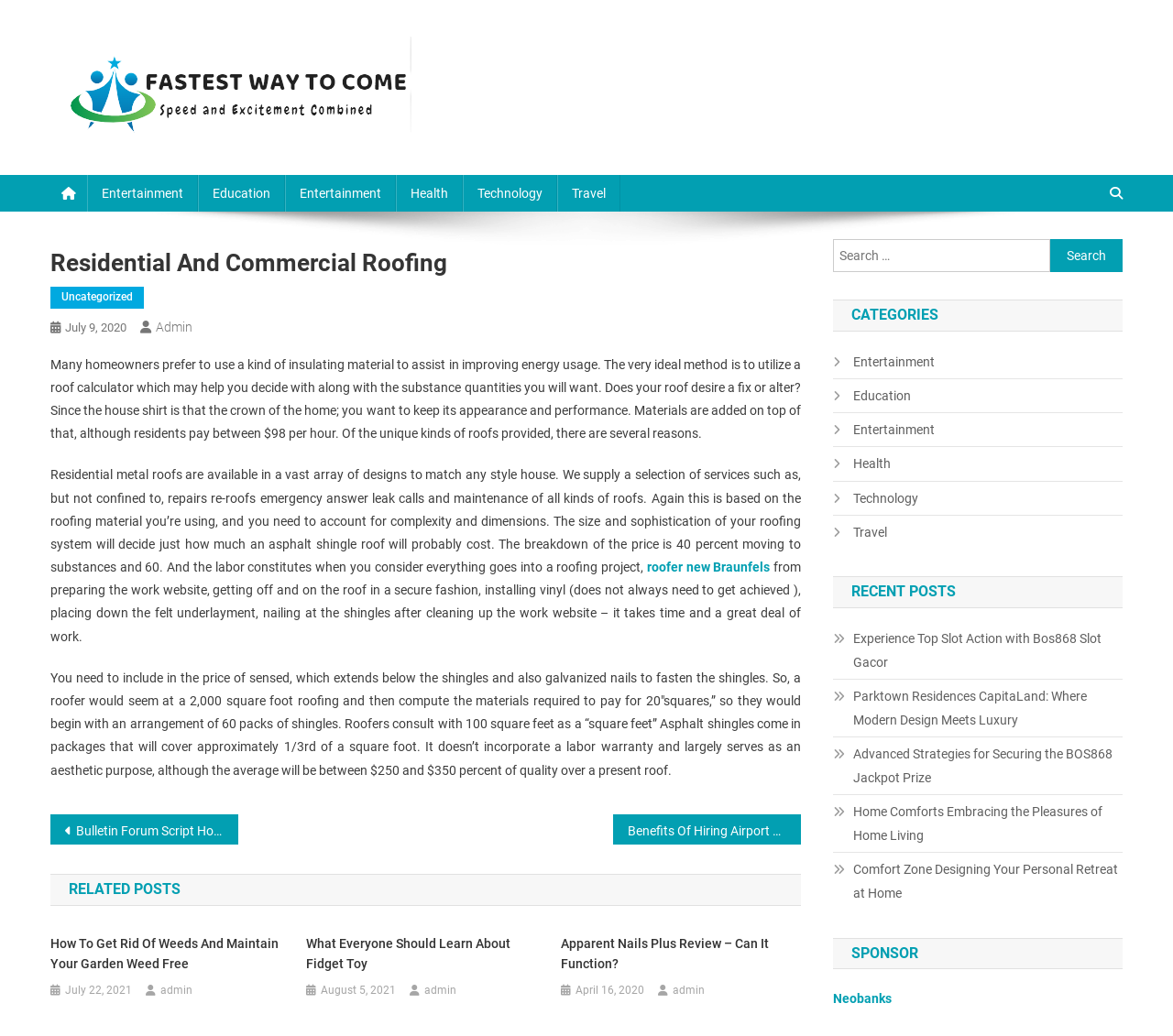Pinpoint the bounding box coordinates for the area that should be clicked to perform the following instruction: "Search for something".

[0.71, 0.231, 0.957, 0.263]